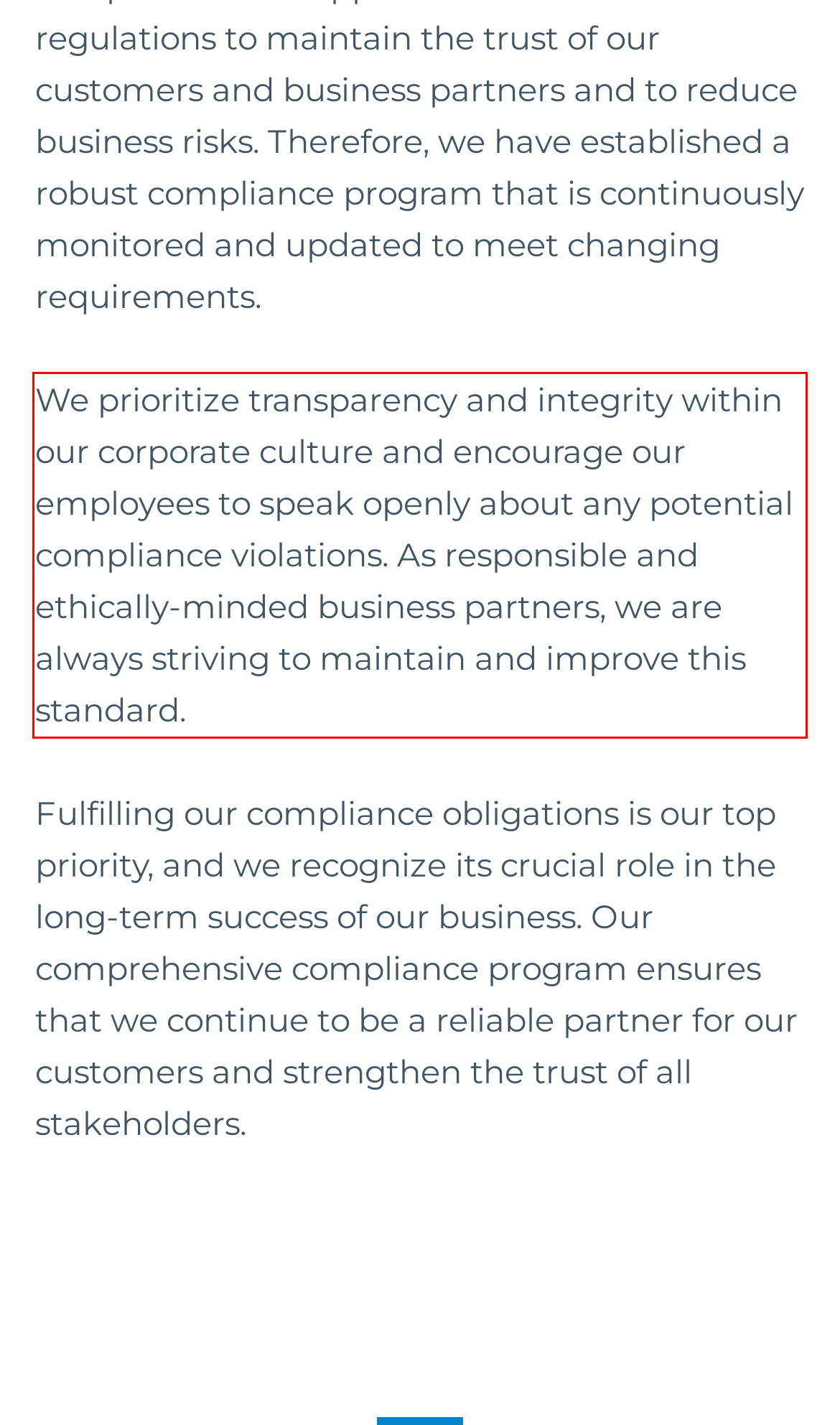By examining the provided screenshot of a webpage, recognize the text within the red bounding box and generate its text content.

We prioritize transparency and integrity within our corporate culture and encourage our employees to speak openly about any potential compliance violations. As responsible and ethically-minded business partners, we are always striving to maintain and improve this standard.